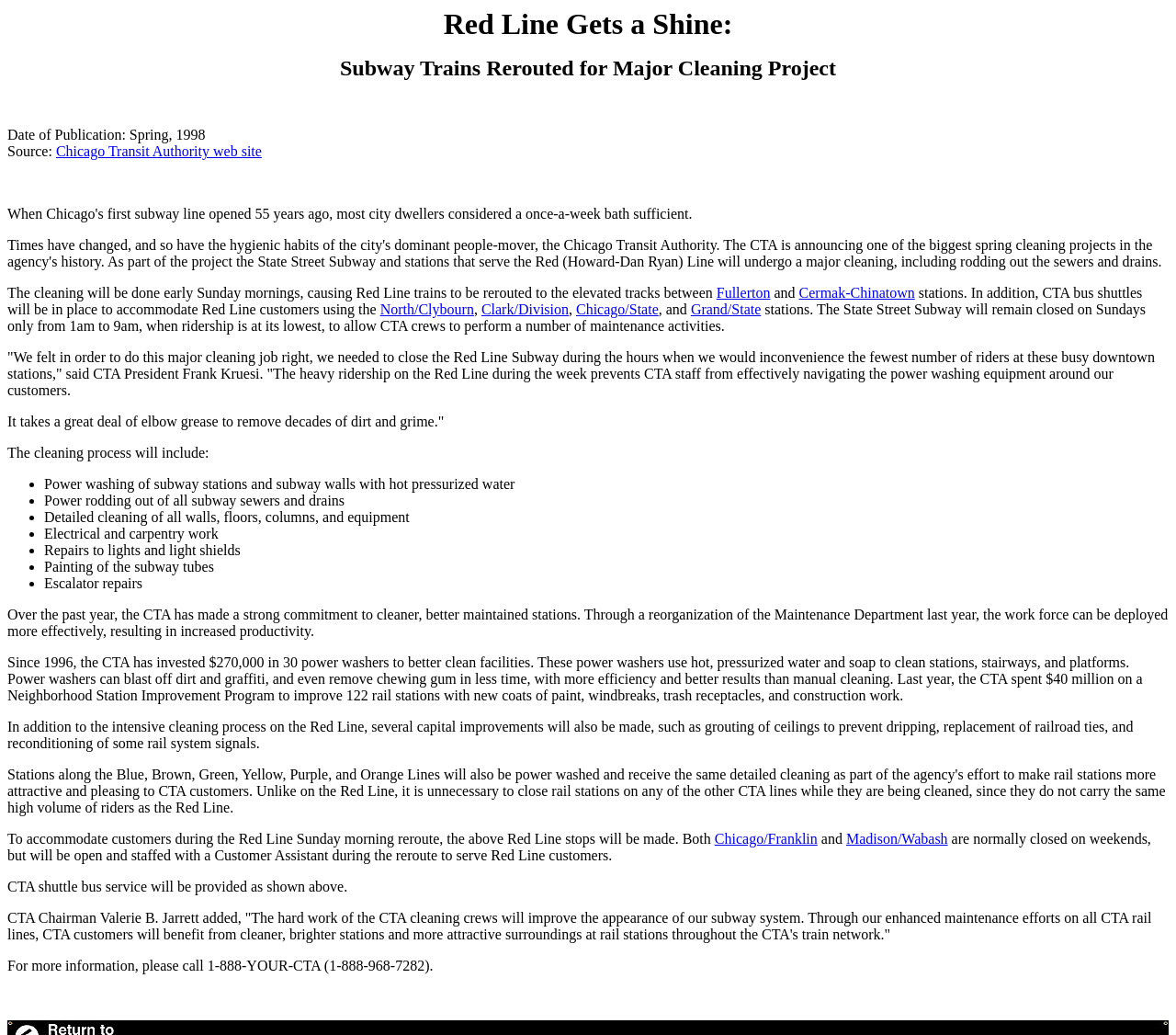Find and indicate the bounding box coordinates of the region you should select to follow the given instruction: "Visit the Chicago Transit Authority web site".

[0.048, 0.139, 0.223, 0.154]